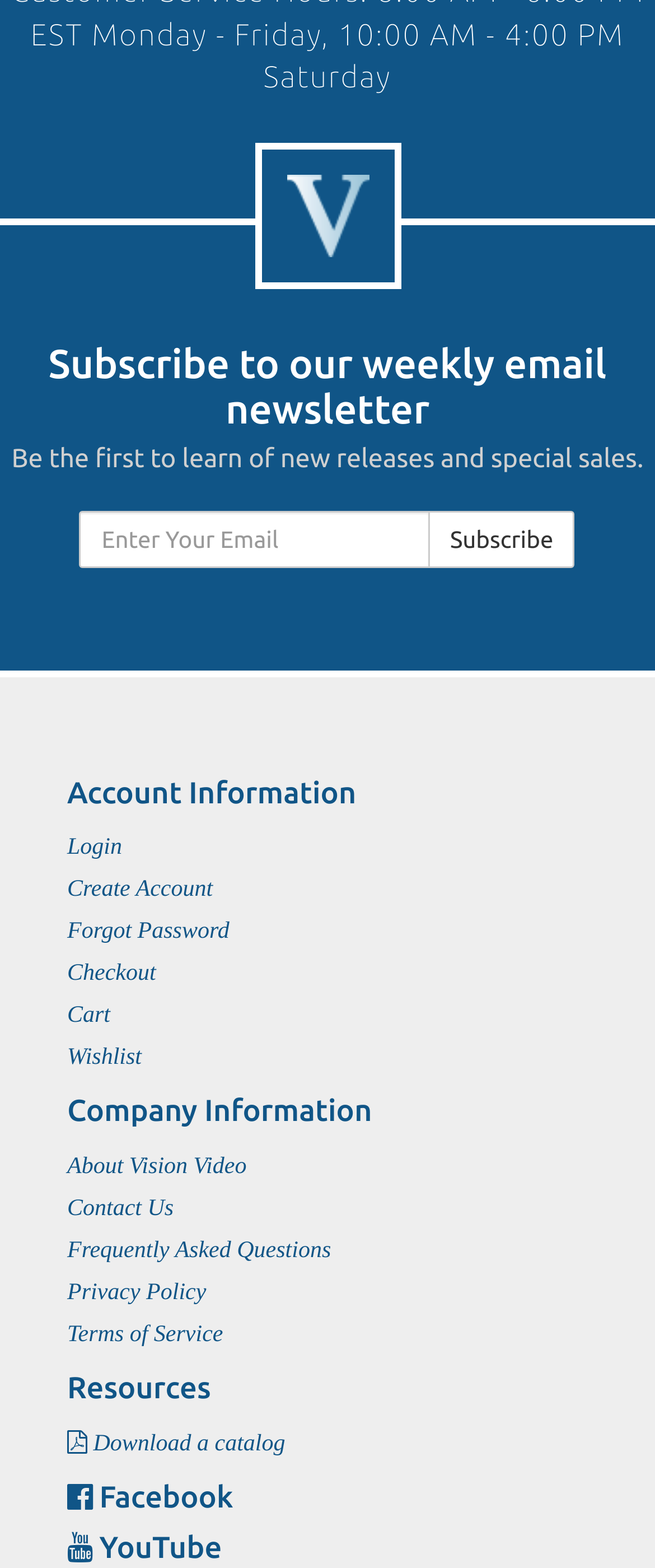What social media platforms are linked on the webpage?
Provide an in-depth and detailed explanation in response to the question.

The webpage provides links to the company's Facebook and YouTube pages, allowing users to access the company's social media presence and engage with the company on these platforms.